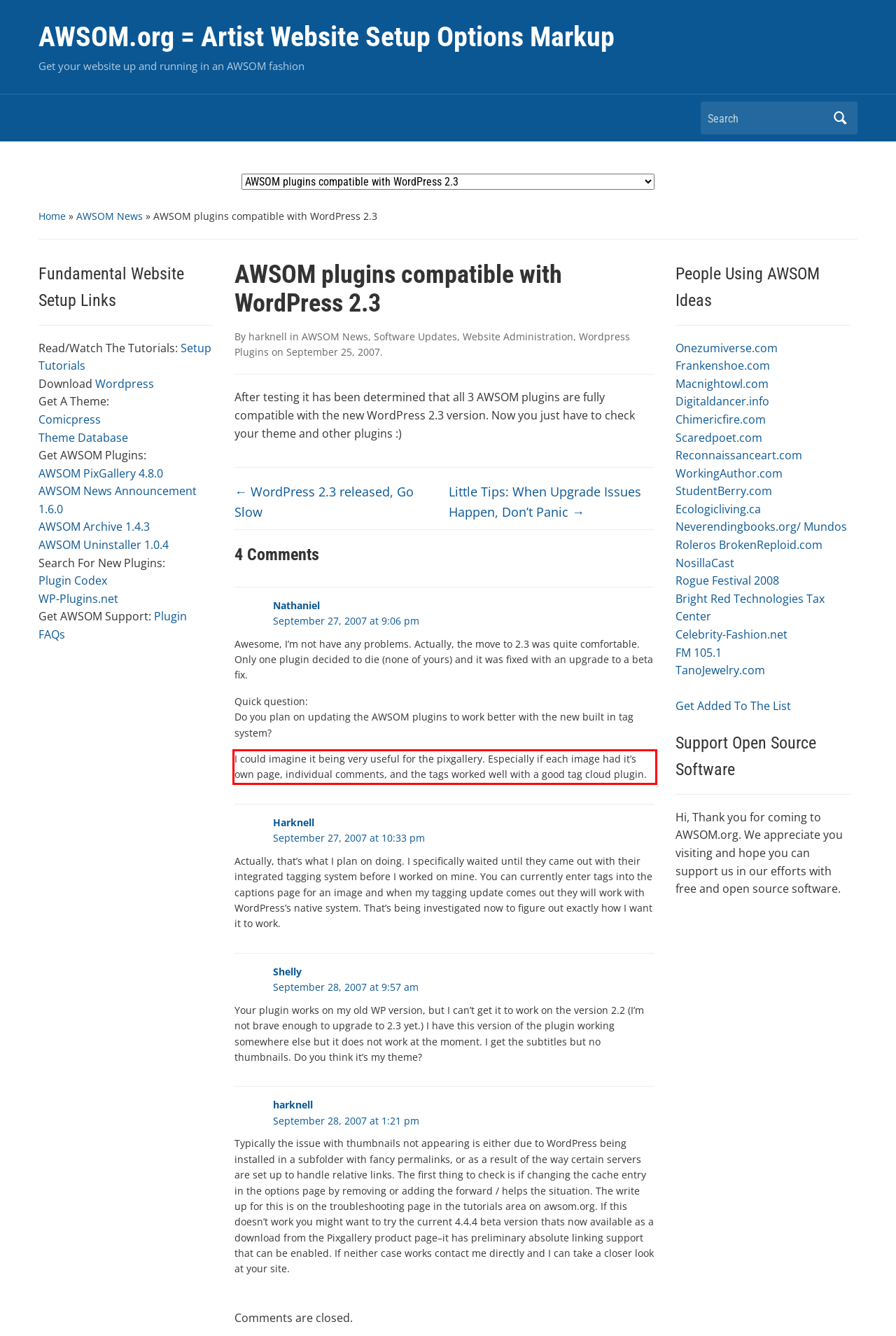Analyze the red bounding box in the provided webpage screenshot and generate the text content contained within.

I could imagine it being very useful for the pixgallery. Especially if each image had it’s own page, individual comments, and the tags worked well with a good tag cloud plugin.